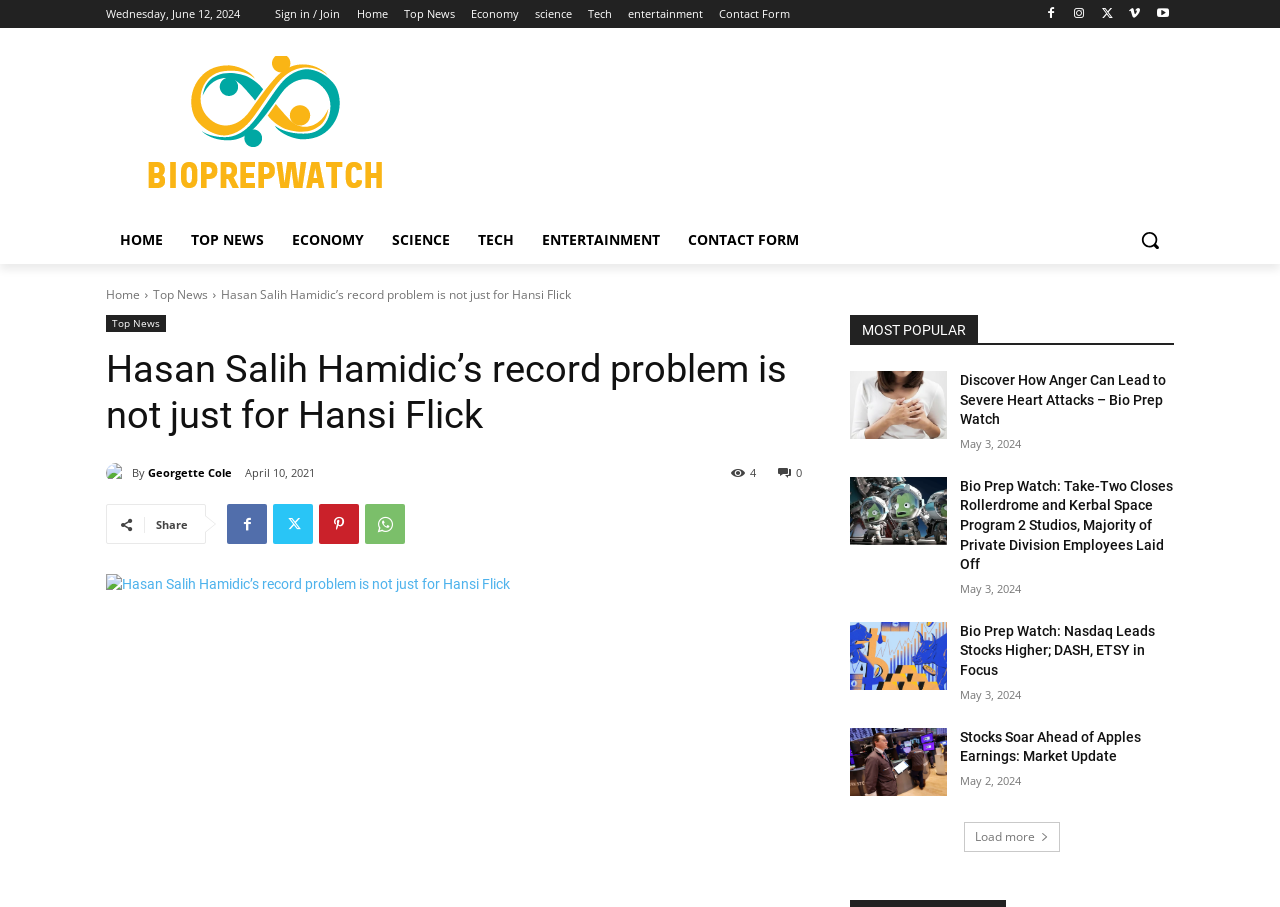Please identify the bounding box coordinates of the clickable area that will fulfill the following instruction: "Load more articles". The coordinates should be in the format of four float numbers between 0 and 1, i.e., [left, top, right, bottom].

[0.753, 0.906, 0.828, 0.939]